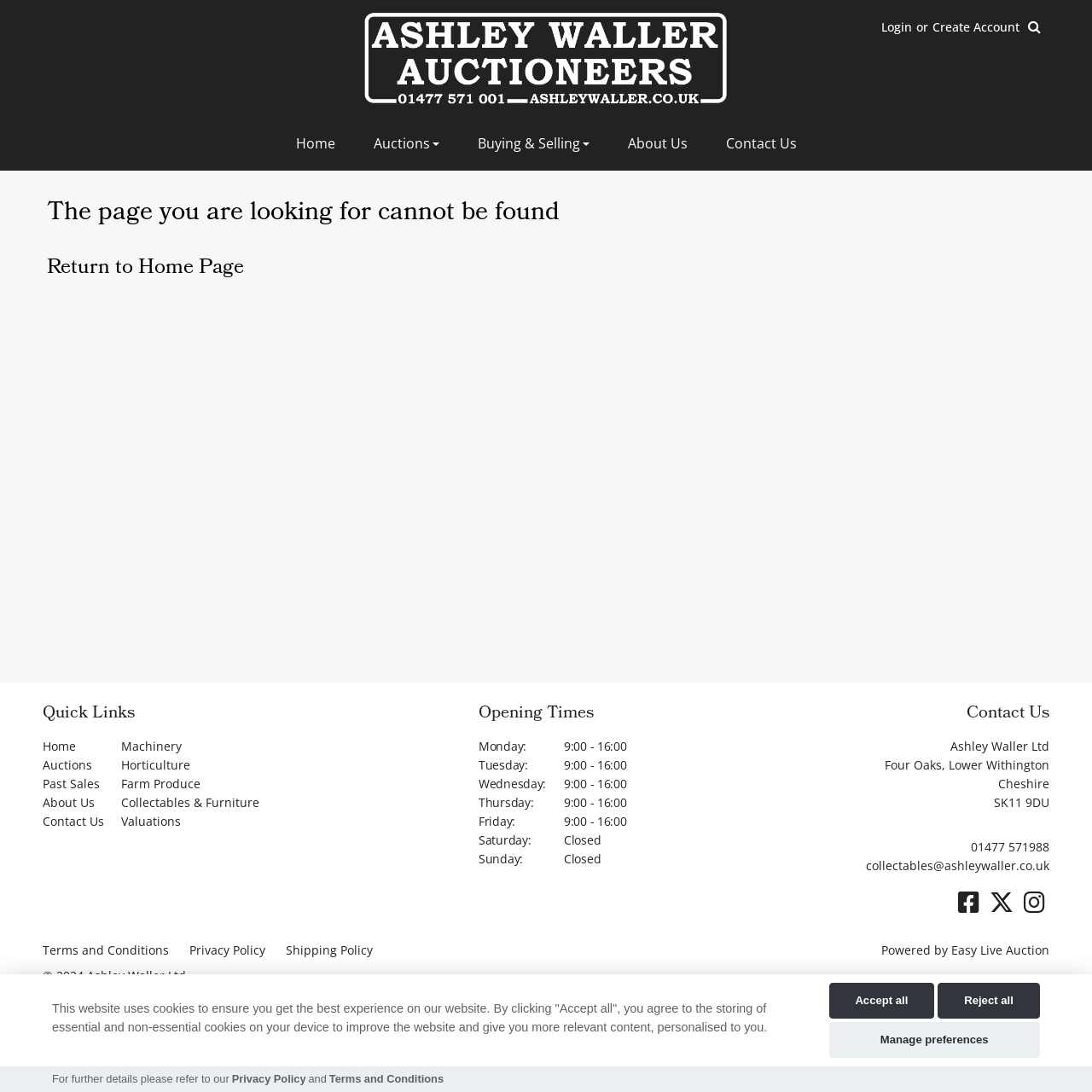Determine the bounding box coordinates of the clickable area required to perform the following instruction: "View machinery". The coordinates should be represented as four float numbers between 0 and 1: [left, top, right, bottom].

[0.111, 0.676, 0.167, 0.691]